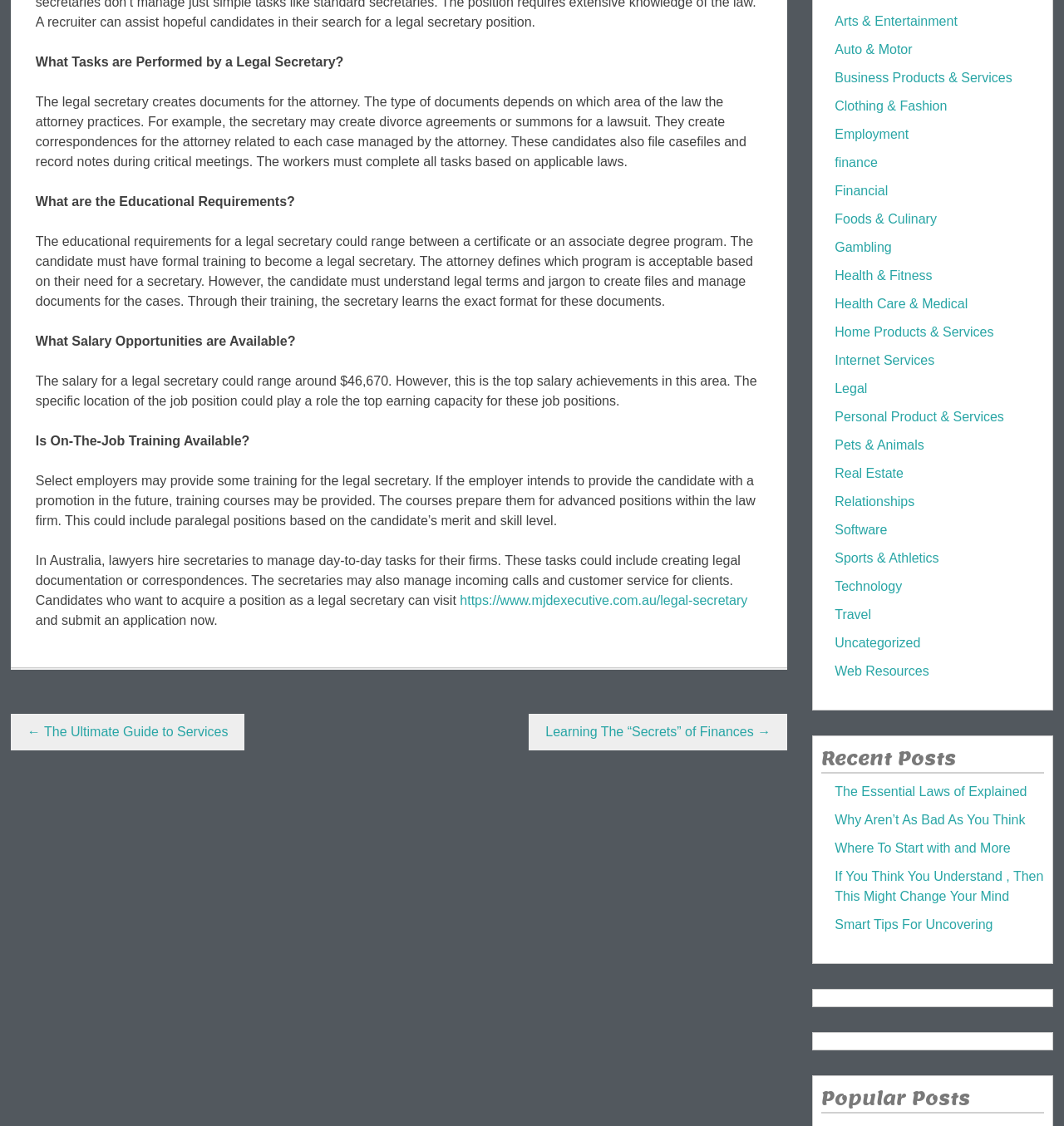Determine the bounding box for the HTML element described here: "Clothing & Fashion". The coordinates should be given as [left, top, right, bottom] with each number being a float between 0 and 1.

[0.785, 0.088, 0.89, 0.101]